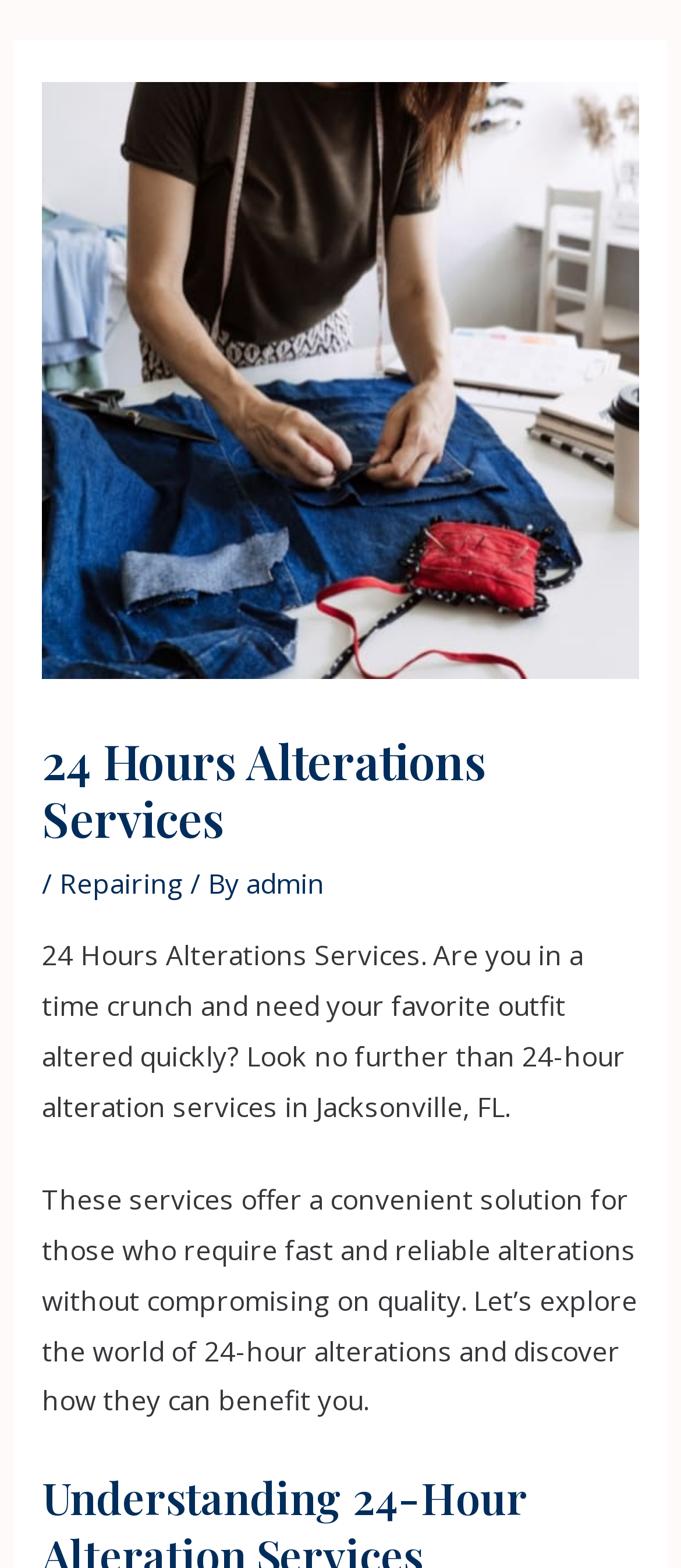How many links are in the header?
Look at the image and provide a short answer using one word or a phrase.

2